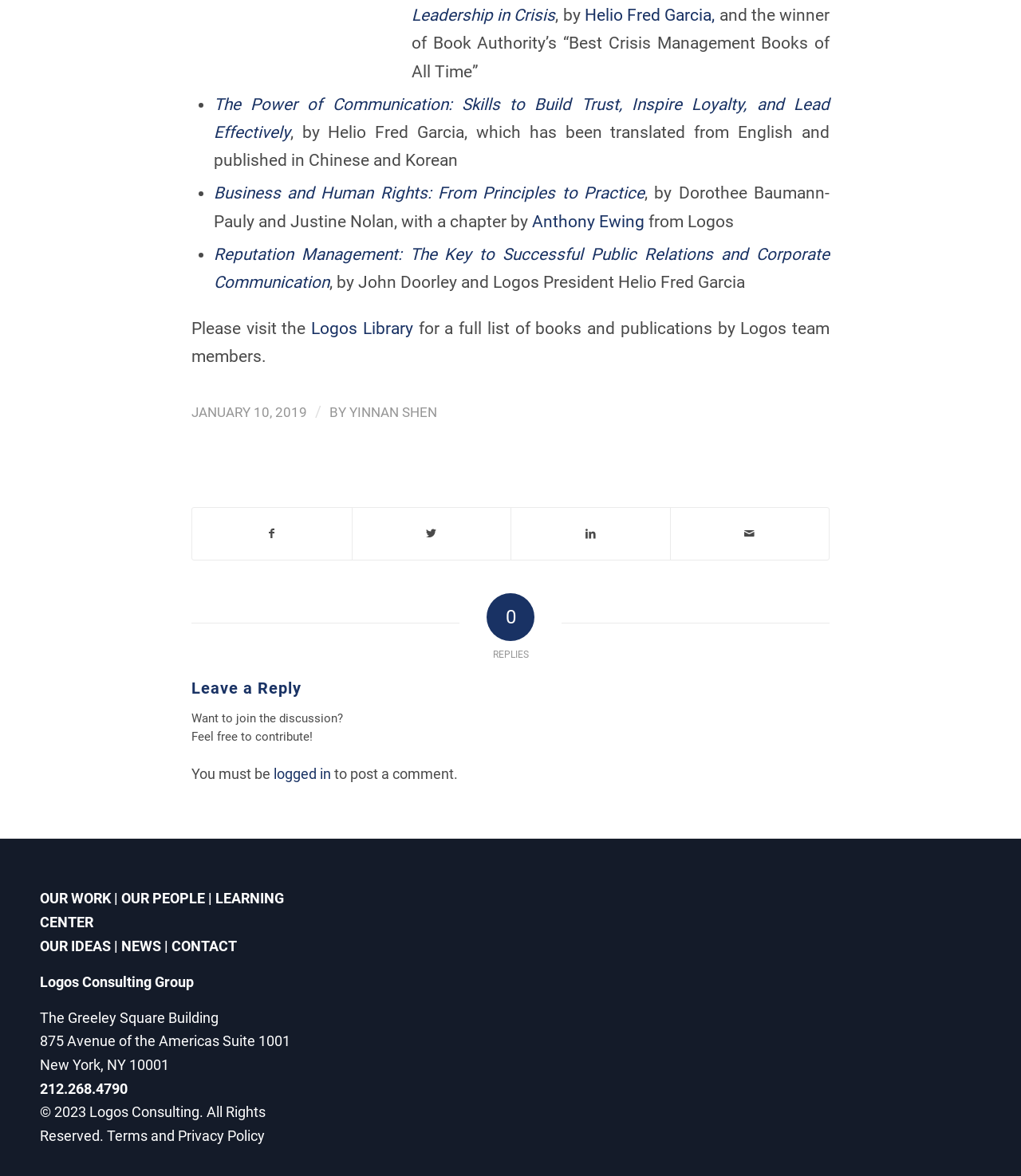Please answer the following question using a single word or phrase: 
What is the name of the author of 'The Power of Communication'?

Helio Fred Garcia